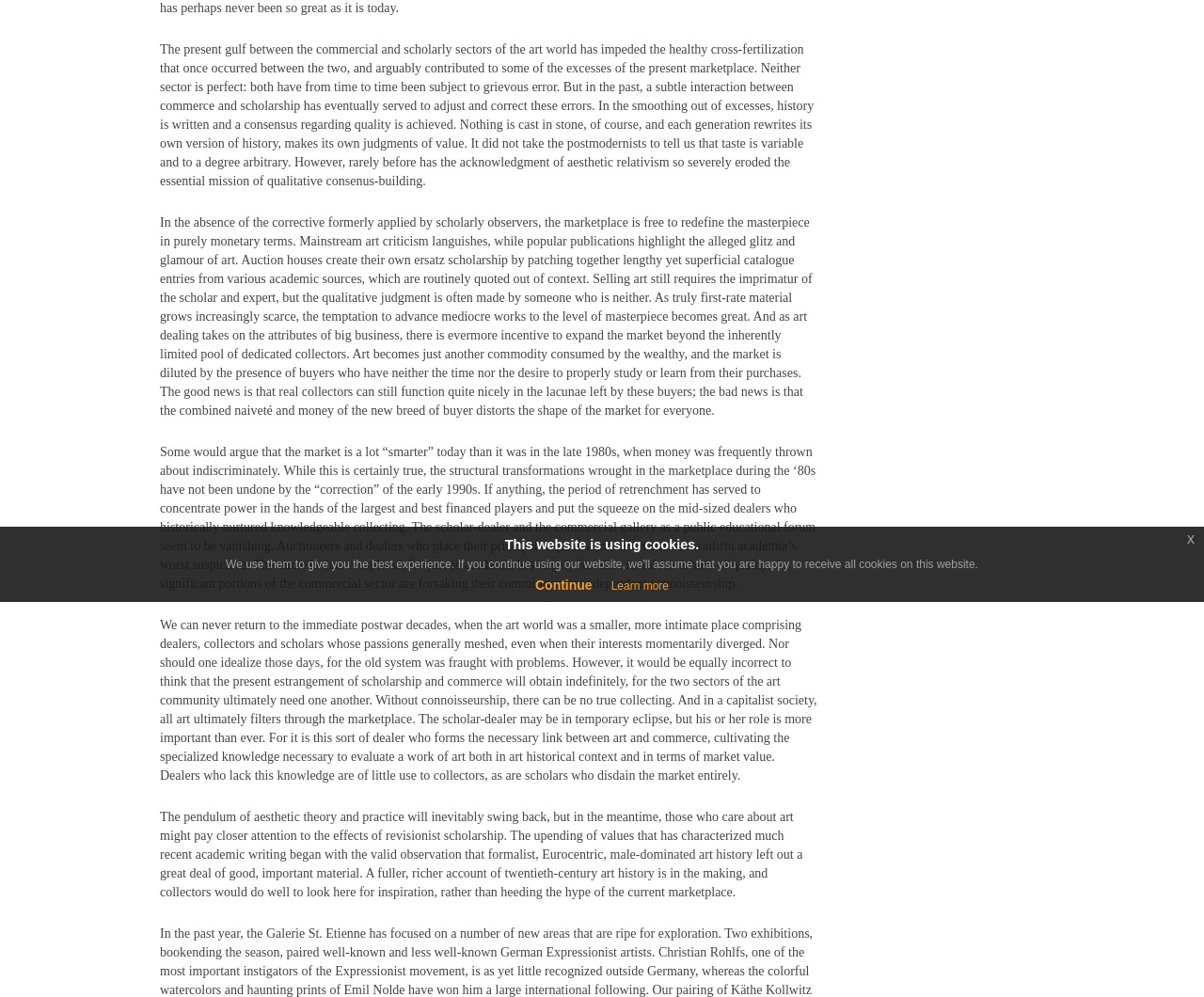Find the coordinates for the bounding box of the element with this description: "Learn more".

[0.508, 0.581, 0.555, 0.594]